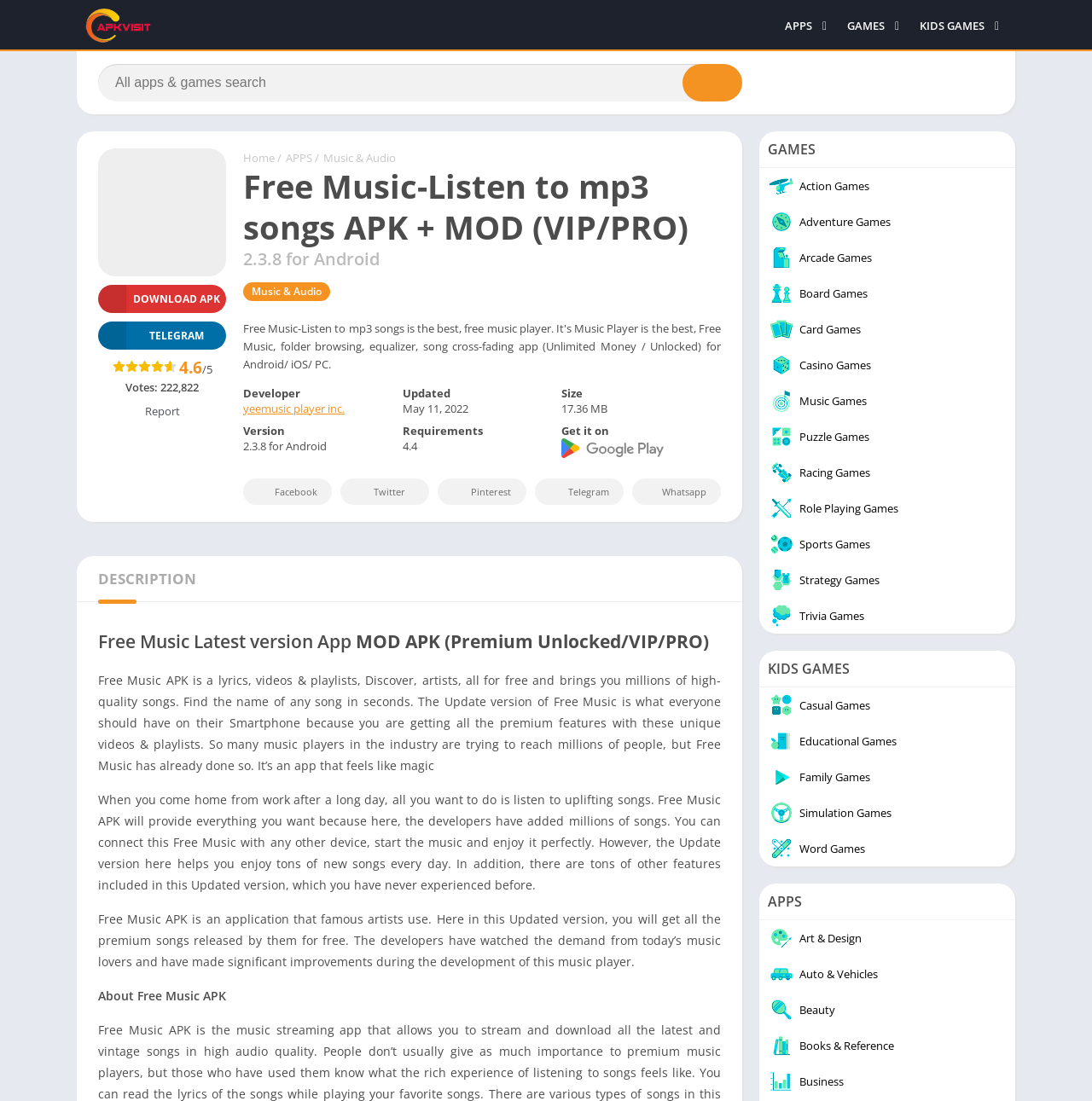Show me the bounding box coordinates of the clickable region to achieve the task as per the instruction: "Check app version".

[0.223, 0.224, 0.348, 0.245]